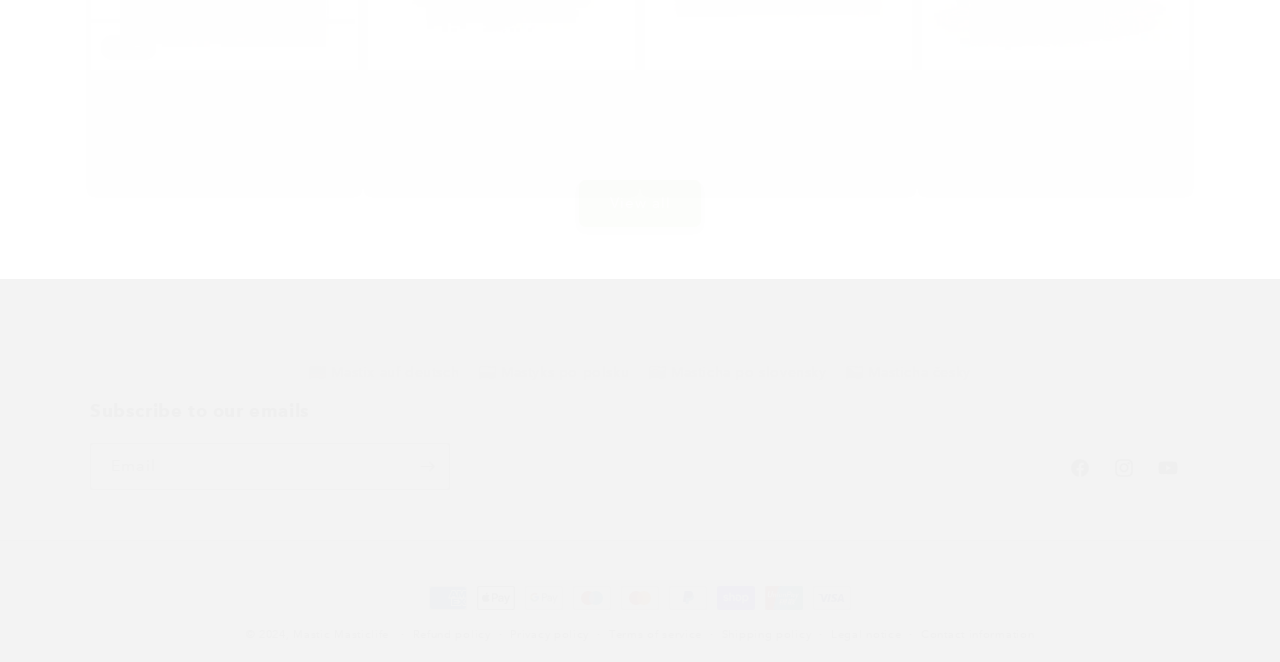Based on the description "Mastic Strong&Pure (40 Capsules) Masticlife", find the bounding box of the specified UI element.

[0.52, 0.146, 0.697, 0.197]